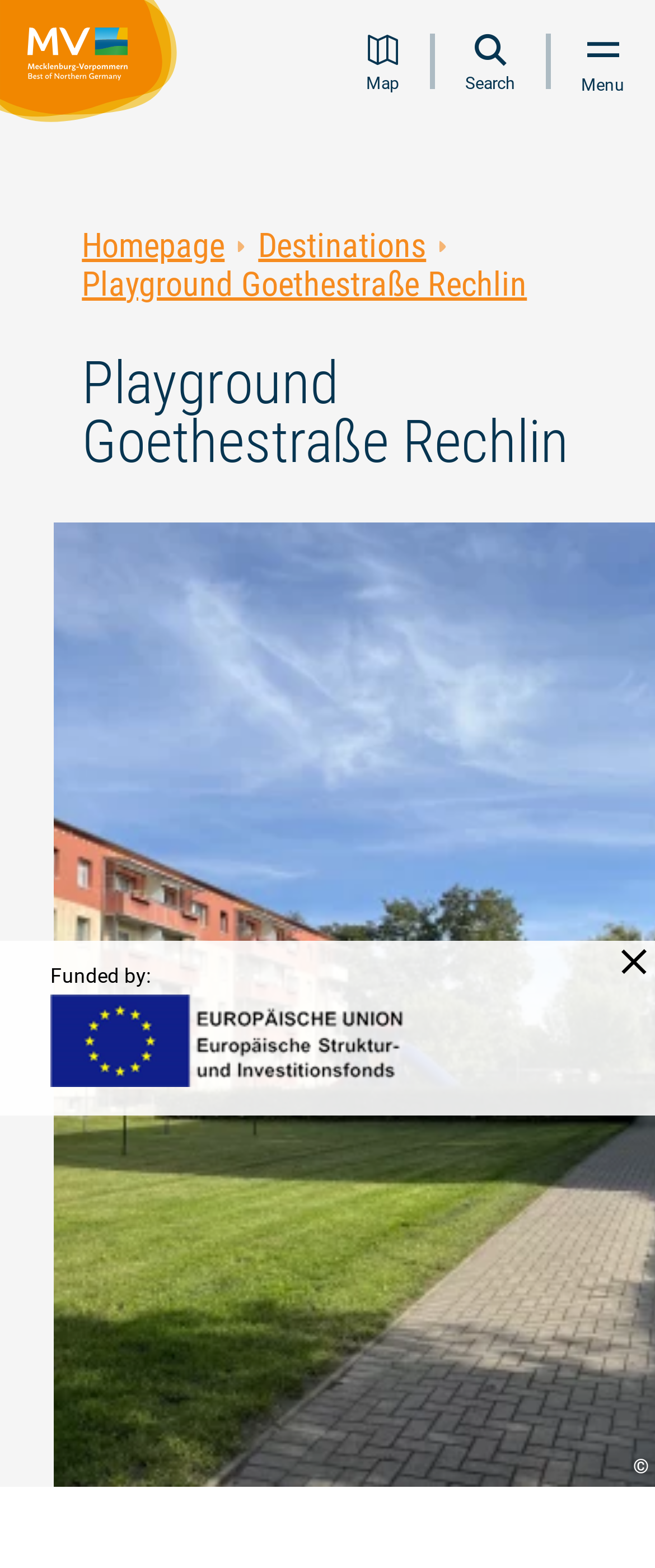Locate the bounding box coordinates of the element that needs to be clicked to carry out the instruction: "Click the map icon". The coordinates should be given as four float numbers ranging from 0 to 1, i.e., [left, top, right, bottom].

[0.513, 0.021, 0.656, 0.057]